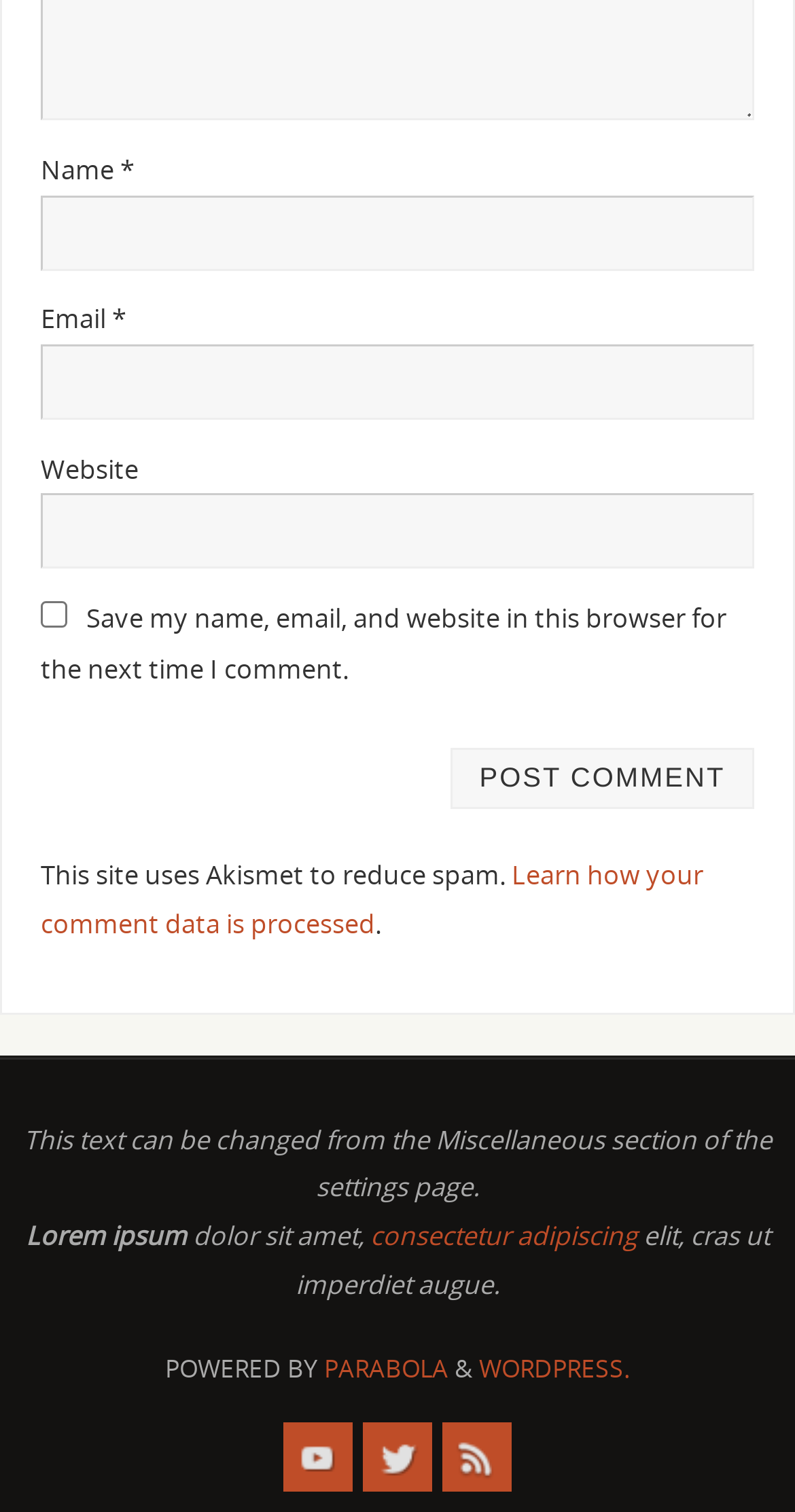What is the name of the spam reduction service?
Please describe in detail the information shown in the image to answer the question.

The static text 'This site uses Akismet to reduce spam.' indicates that Akismet is the service used to reduce spam on this website.